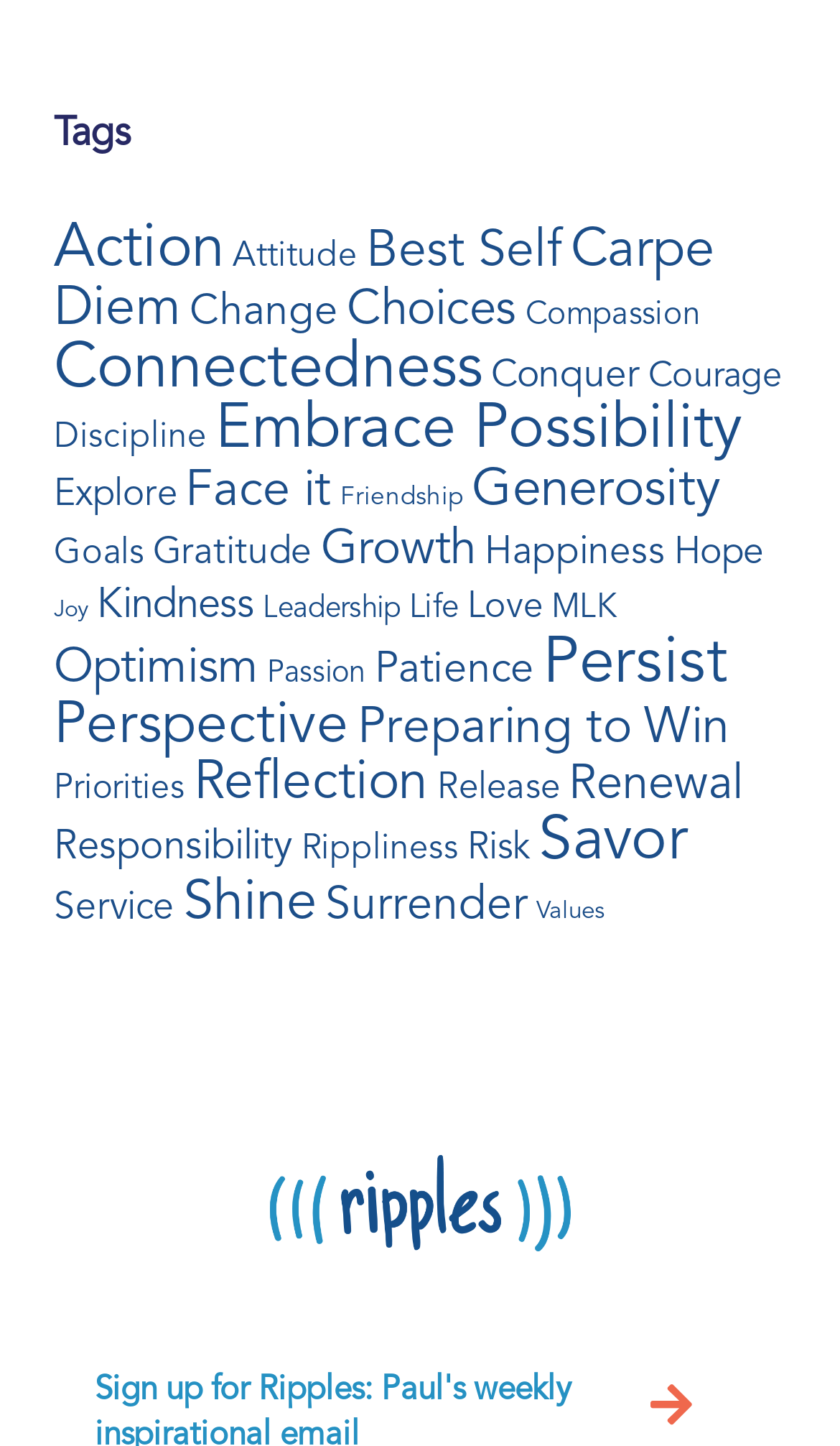Indicate the bounding box coordinates of the element that must be clicked to execute the instruction: "View 'Ripples' image". The coordinates should be given as four float numbers between 0 and 1, i.e., [left, top, right, bottom].

[0.31, 0.776, 0.69, 0.886]